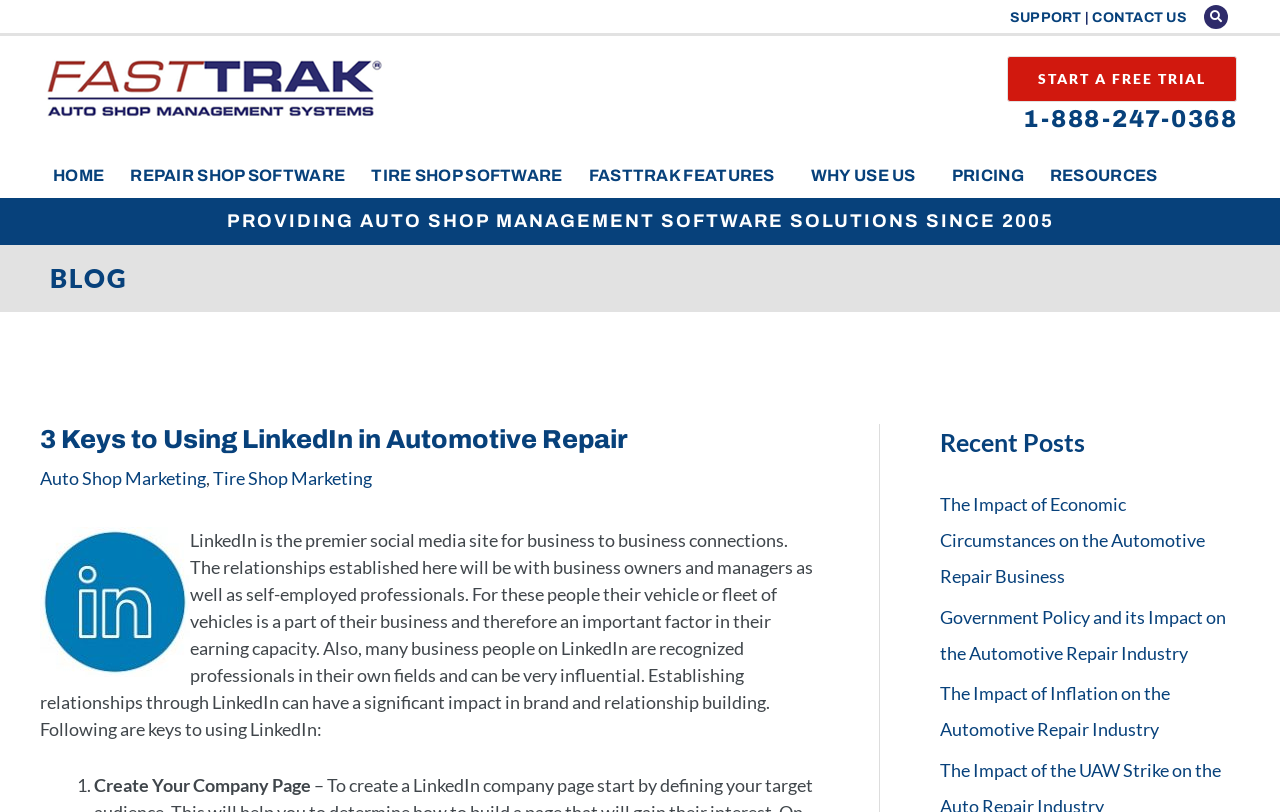Produce an elaborate caption capturing the essence of the webpage.

This webpage appears to be a blog or article page from a company called FastTrak, which provides auto shop management software solutions. At the top of the page, there are several links to different sections of the website, including "SUPPORT", "CONTACT US", and "START A FREE TRIAL". The phone number "1-888-247-0368" is also displayed prominently.

Below the top navigation, there is a main menu with links to "HOME", "REPAIR SHOP SOFTWARE", "TIRE SHOP SOFTWARE", "FASTTRAK FEATURES", "WHY USE US", "PRICING", and "RESOURCES". Some of these links have dropdown menus.

The main content of the page is an article titled "3 Keys to Using LinkedIn in Automotive Repair". The article begins with a brief introduction to LinkedIn, describing it as a premier social media site for business-to-business connections. It explains that the relationships established on LinkedIn are with business owners, managers, and self-employed professionals, and that these connections can be influential in brand and relationship building.

The article then outlines three keys to using LinkedIn, with the first key being to "Create Your Company Page". The article also includes a section titled "Recent Posts", which lists three recent blog posts, including "The Impact of Economic Circumstances on the Automotive Repair Business", "Government Policy and its Impact on the Automotive Repair Industry", and "The Impact of Inflation on the Automotive Repair Industry".

There are a total of 14 links on the page, including the main menu links and the links within the article. There are also several headings and static text elements, which provide structure and content to the page.